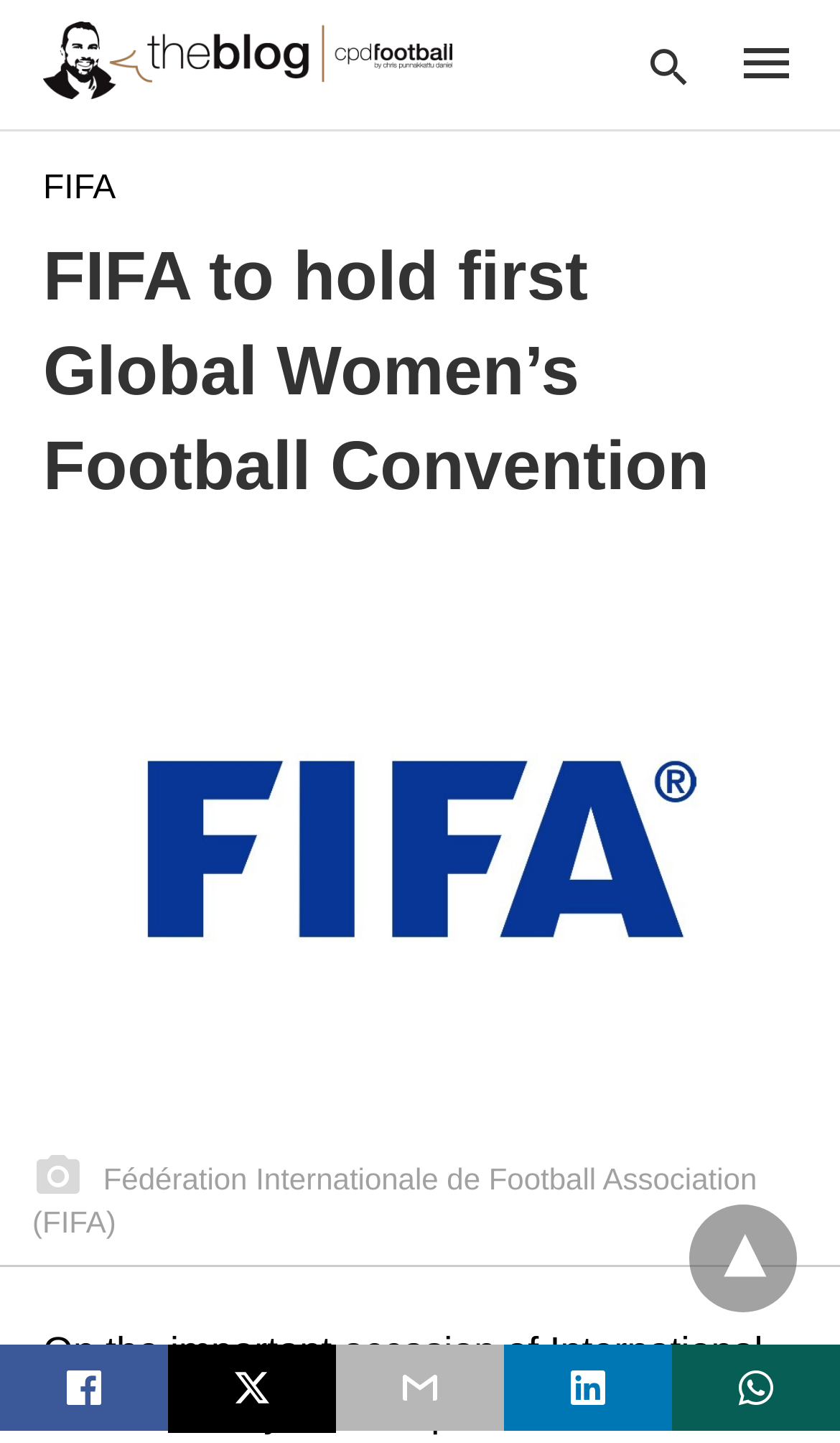Extract the bounding box coordinates of the UI element described: "parent_node: Home title="back to top"". Provide the coordinates in the format [left, top, right, bottom] with values ranging from 0 to 1.

[0.821, 0.835, 0.949, 0.909]